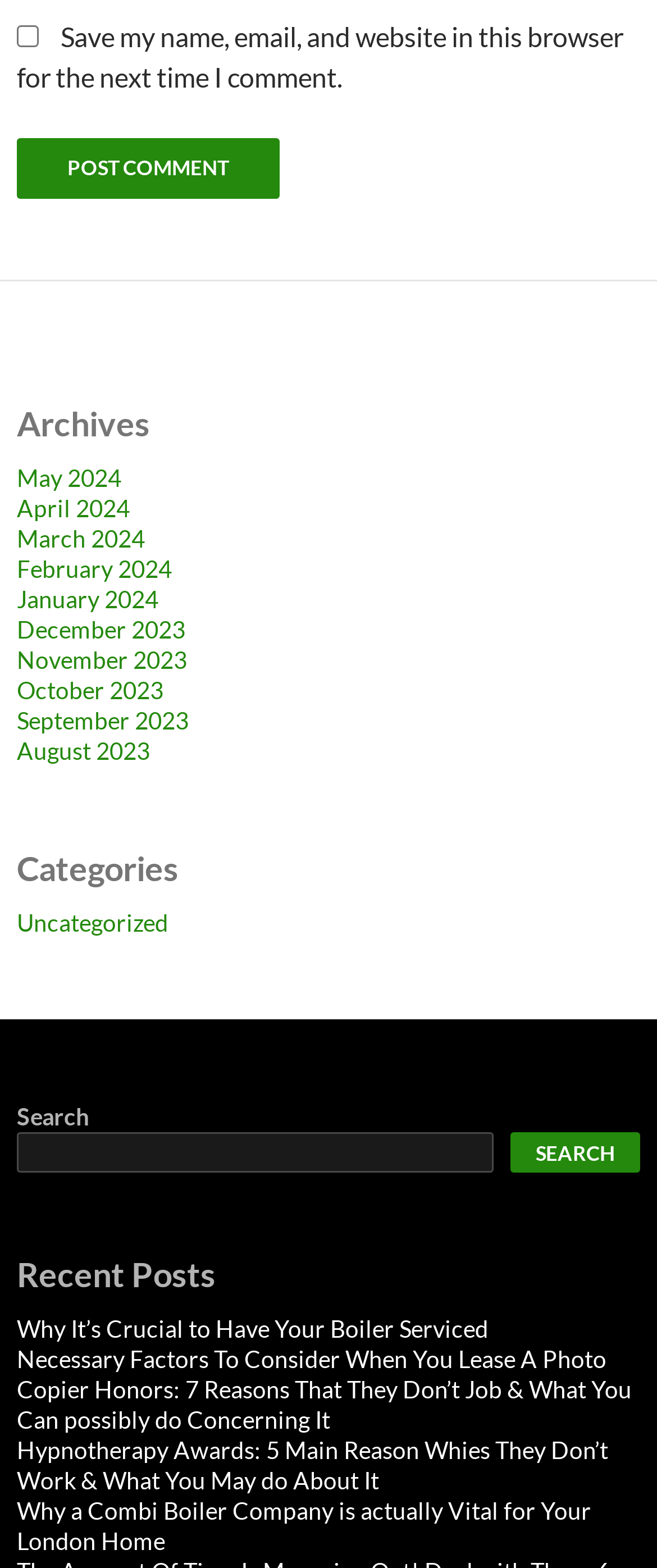Determine the bounding box coordinates of the clickable element to achieve the following action: 'Search for a topic'. Provide the coordinates as four float values between 0 and 1, formatted as [left, top, right, bottom].

[0.026, 0.703, 0.974, 0.748]